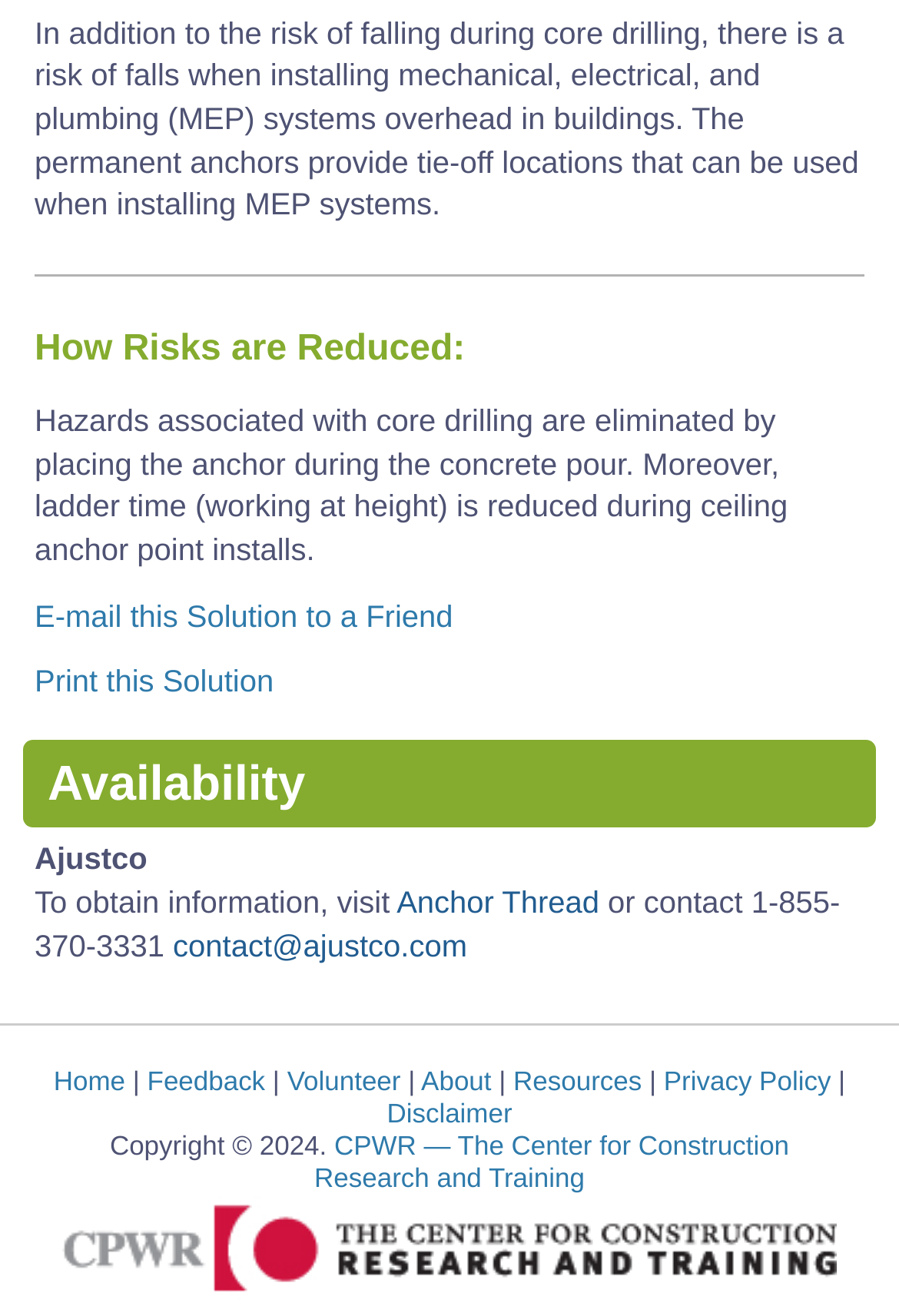Locate the bounding box of the UI element defined by this description: "Print this Solution". The coordinates should be given as four float numbers between 0 and 1, formatted as [left, top, right, bottom].

[0.038, 0.505, 0.304, 0.531]